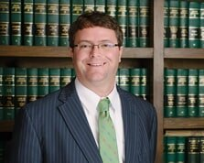What is the profession of the person in the image?
Please ensure your answer is as detailed and informative as possible.

The caption describes the person in the image, Brett A. Owens, as a professional male attorney, standing confidently in front of a bookshelf filled with law books, symbolizing his expertise and commitment to the legal field.